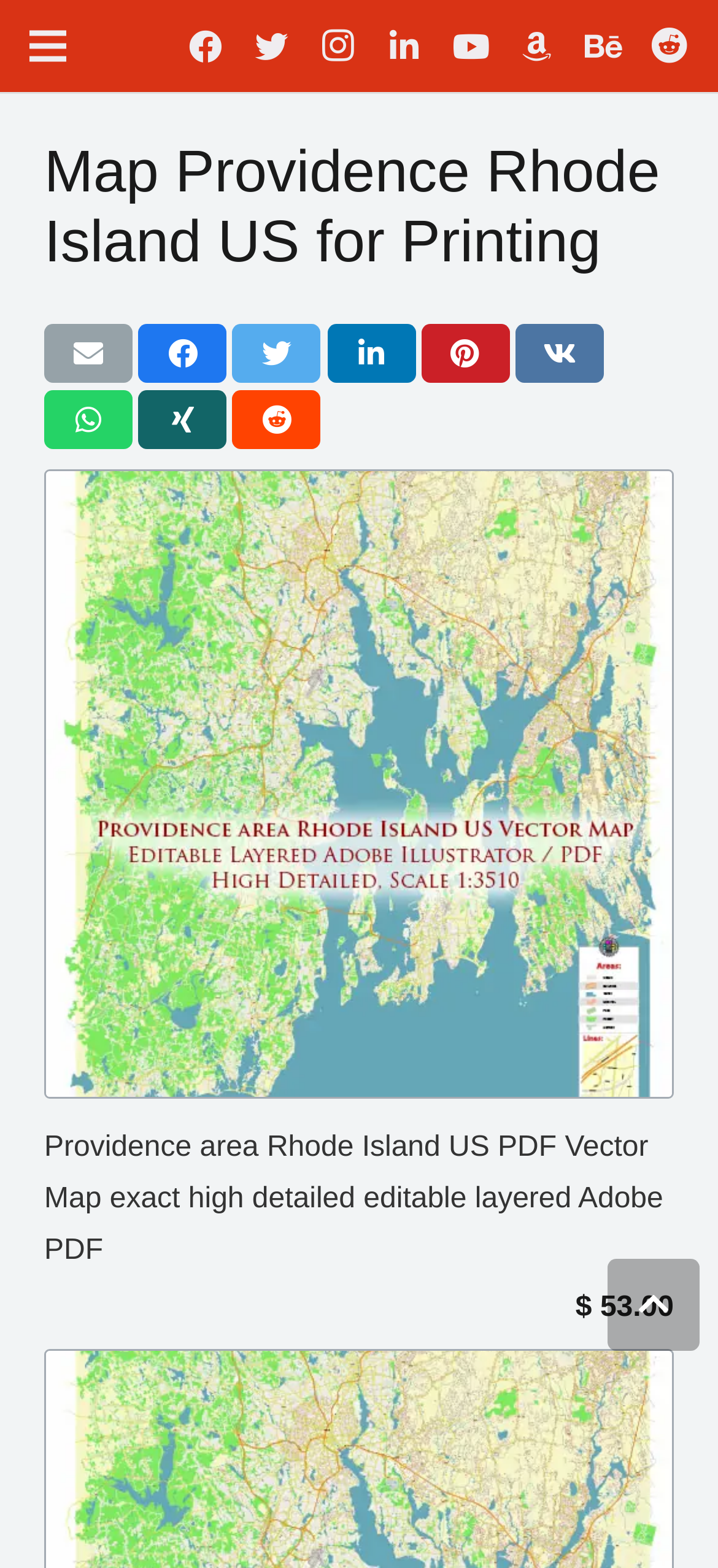Can you find and provide the title of the webpage?

Map Providence Rhode Island US for Printing